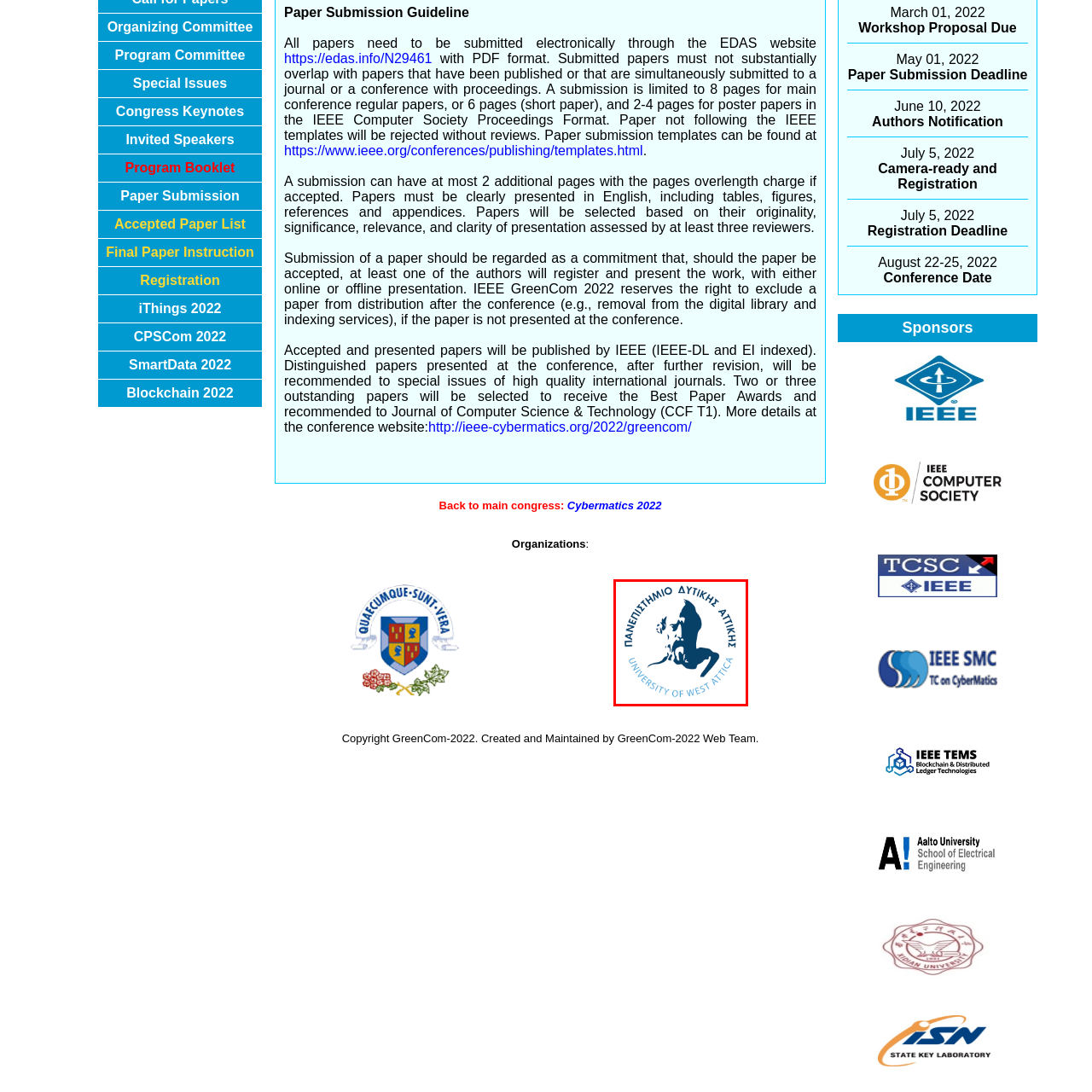What color is the logo?
Check the image enclosed by the red bounding box and reply to the question using a single word or phrase.

Blue